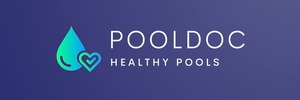What is the focus of PoolDoc according to the logo?
Based on the visual details in the image, please answer the question thoroughly.

The phrase 'HEALTHY POOLS' is positioned below the text 'POOLDOC', emphasizing the company's focus on pool maintenance and health, which is reflected in the overall design of the logo.